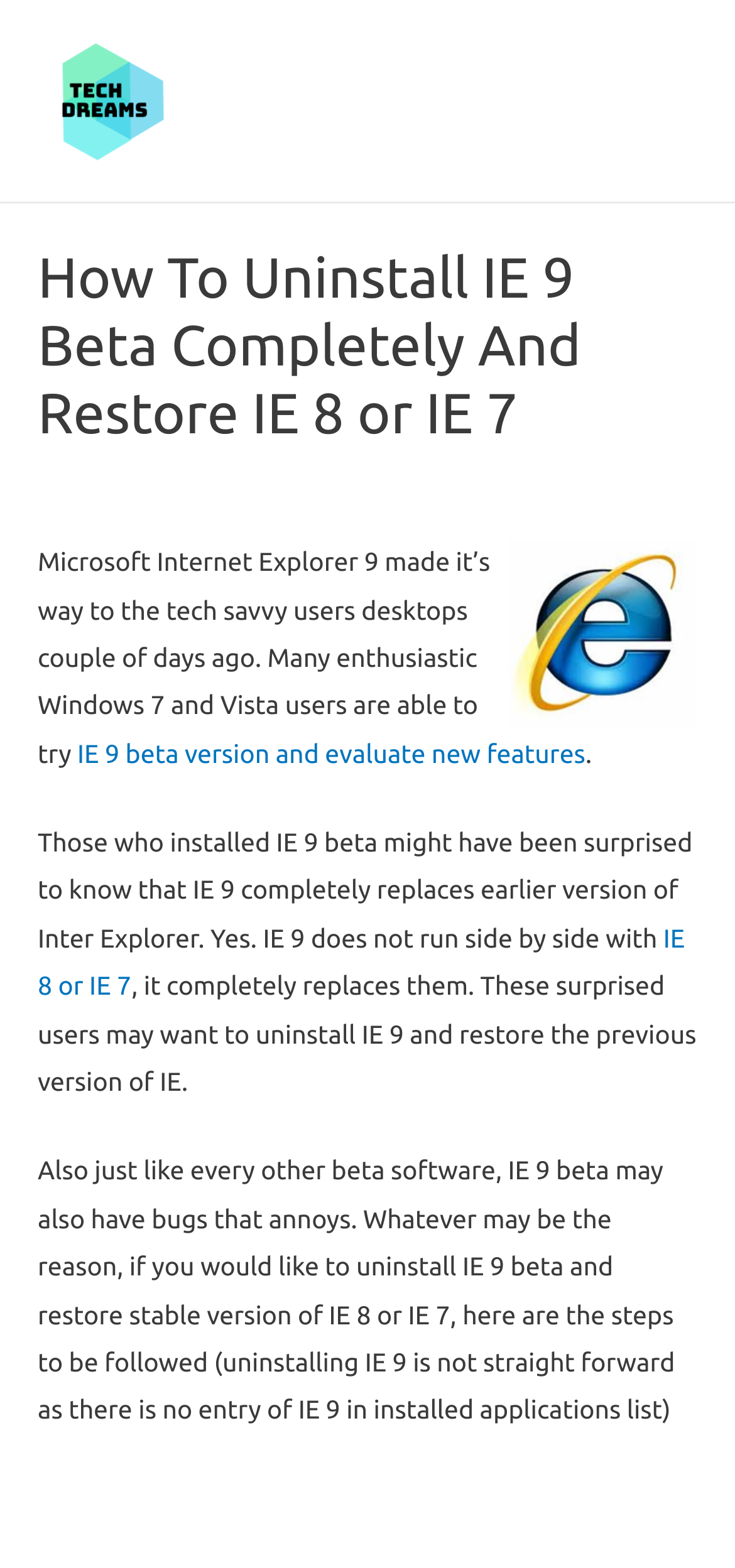Extract the main title from the webpage.

How To Uninstall IE 9 Beta Completely And Restore IE 8 or IE 7